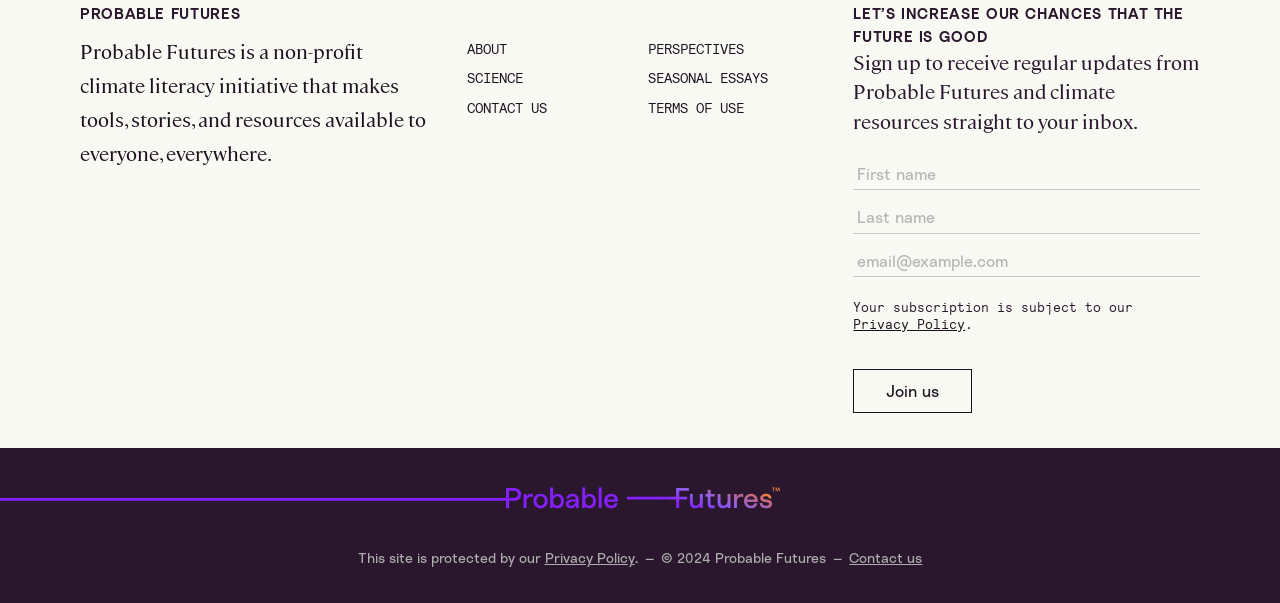Provide a brief response to the question below using one word or phrase:
What is the name of the non-profit climate literacy initiative?

Probable Futures